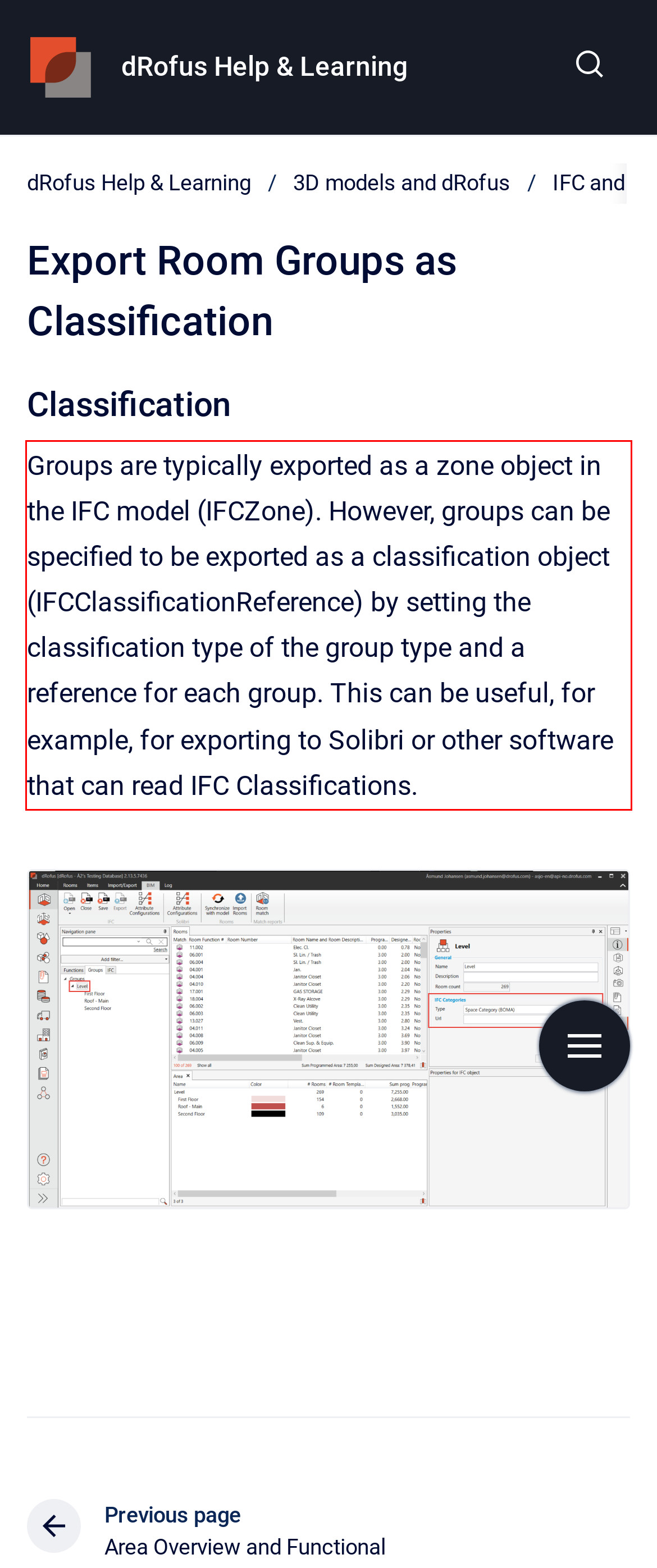Perform OCR on the text inside the red-bordered box in the provided screenshot and output the content.

Groups are typically exported as a zone object in the IFC model (IFCZone). However, groups can be specified to be exported as a classification object (IFCClassificationReference) by setting the classification type of the group type and a reference for each group. This can be useful, for example, for exporting to Solibri or other software that can read IFC Classifications.